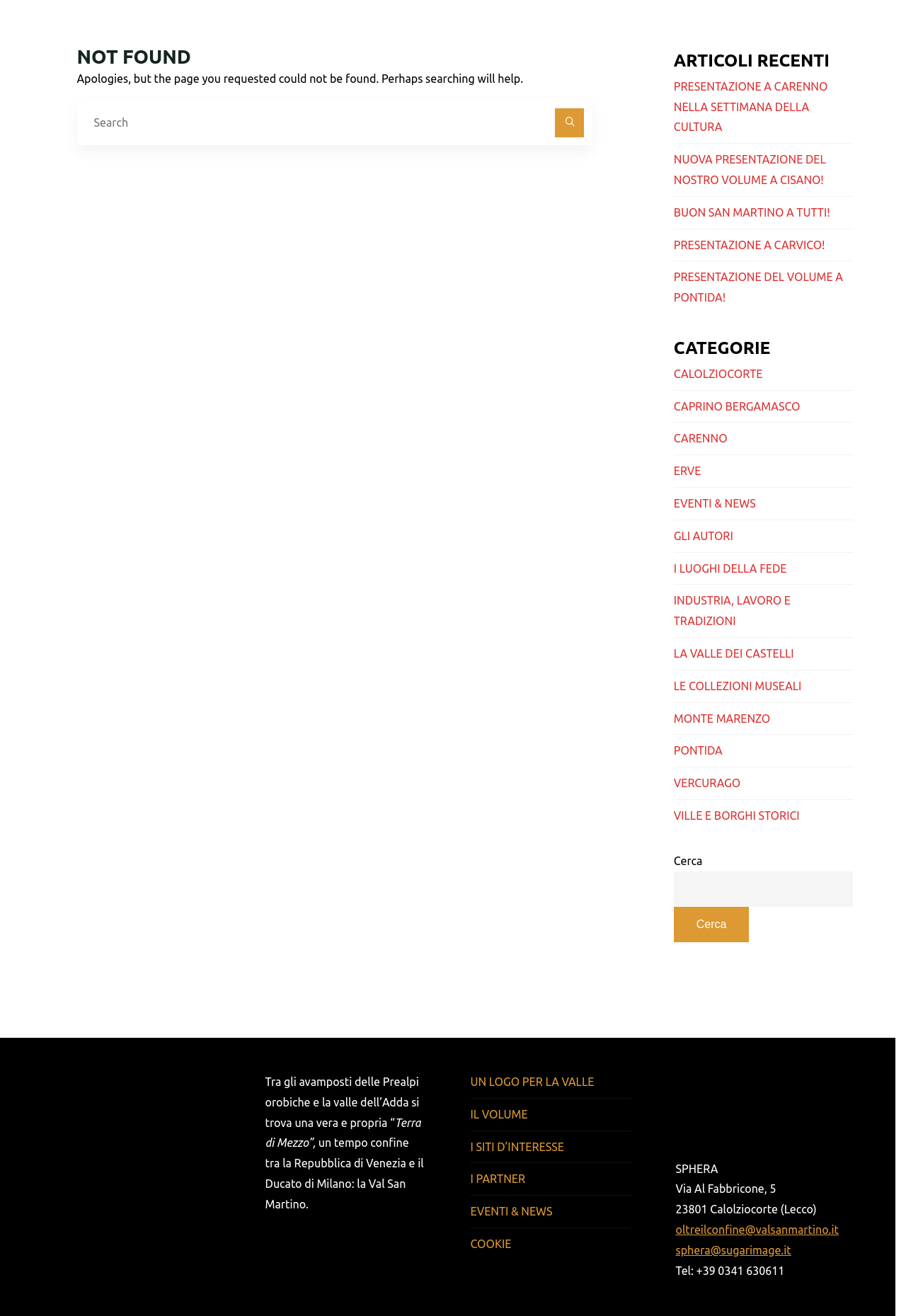Please answer the following question using a single word or phrase: 
How many recent articles are listed?

5